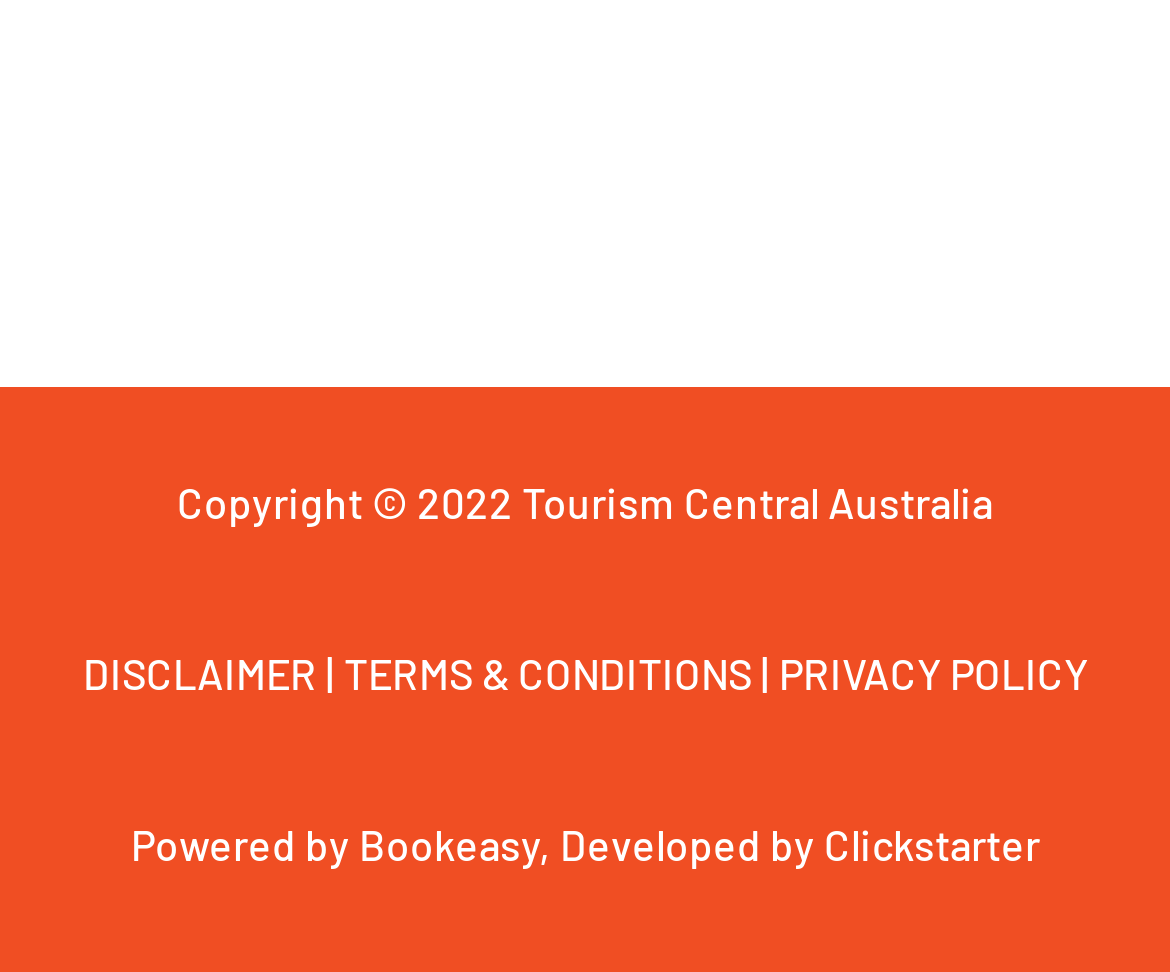Kindly respond to the following question with a single word or a brief phrase: 
What is the name of the company that powers the website?

Bookeasy